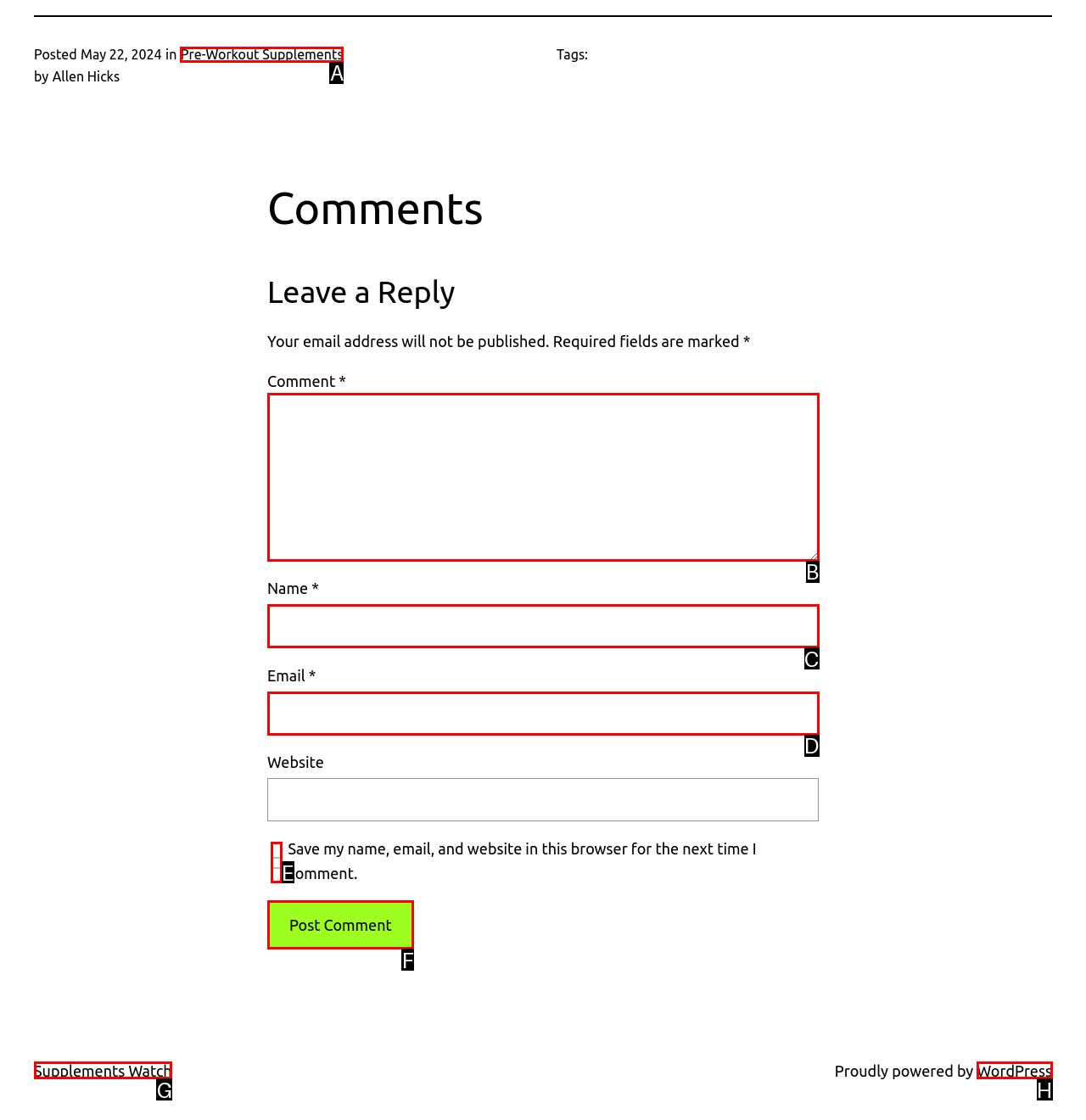Identify the letter of the UI element that corresponds to: parent_node: Name * name="author"
Respond with the letter of the option directly.

C